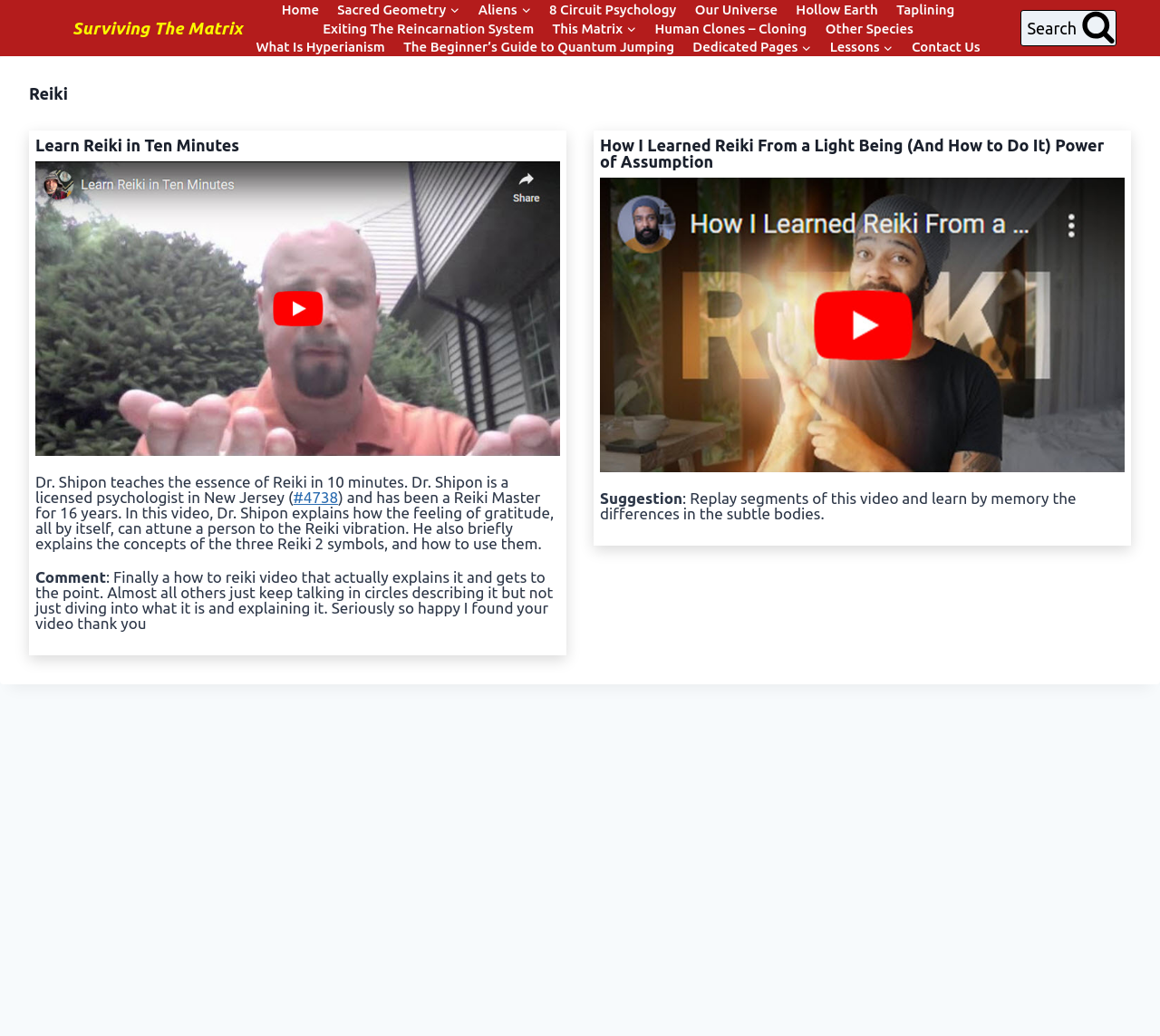Detail the various sections and features present on the webpage.

The webpage is about Reiki, a form of energy healing, and features a prominent header with the title "Reiki" at the top. Below the header, there is a navigation menu with 13 links, including "Home", "Sacred Geometry", "Aliens", and "Exiting The Reincarnation System", among others. Each link has a corresponding button to access its child menu.

The main content of the page is divided into two sections. The first section has a heading "Learn Reiki in Ten Minutes" and features a link to a video with the same title. Below the link, there is a brief description of the video, which explains that Dr. Shipon, a licensed psychologist and Reiki Master, teaches the essence of Reiki in 10 minutes. The description also mentions that Dr. Shipon explains how gratitude can attune a person to the Reiki vibration and briefly discusses the concepts of the three Reiki 2 symbols.

The second section has a heading "How I Learned Reiki From a Light Being (And How to Do It) Power of Assumption" and features another link to a video with the same title. Below the link, there is a suggestion to replay segments of the video and learn by memory the differences in the subtle bodies.

There are two images on the page, one for each video link. The page also has a search form button at the top right corner, which can be expanded to view the search form. At the bottom of the page, there is a link to "Contact Us". Overall, the page has a simple and organized layout, with clear headings and concise text.